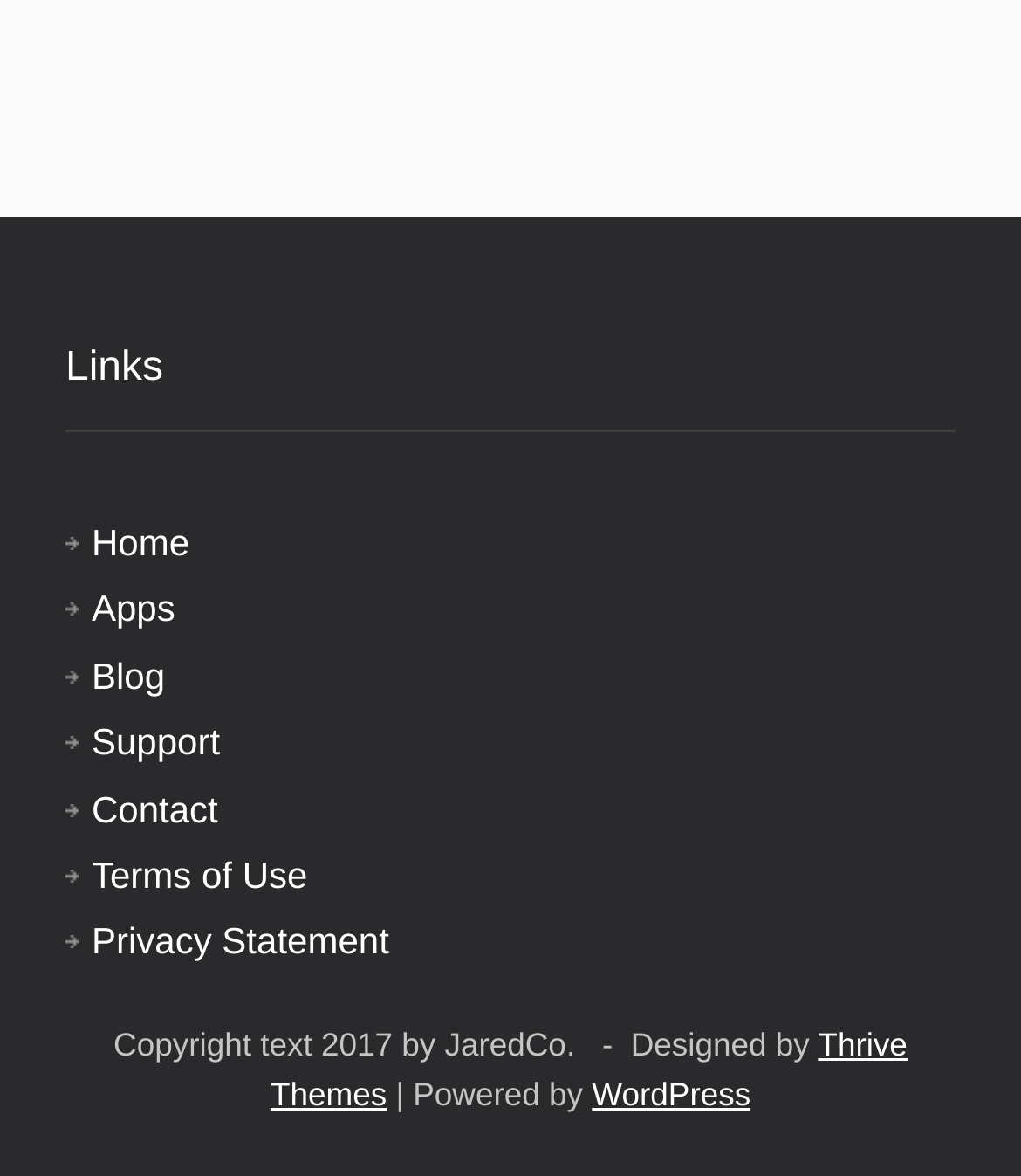Answer succinctly with a single word or phrase:
What is the first link in the navigation menu?

Home